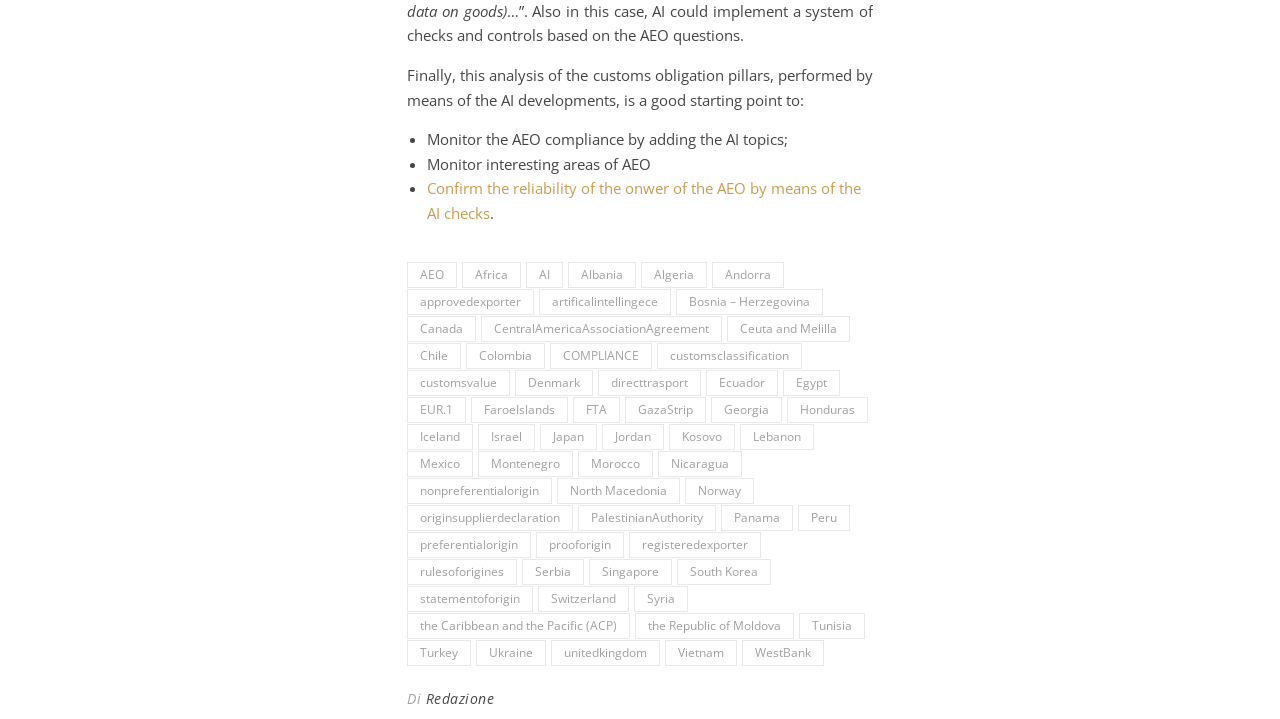Locate the bounding box coordinates of the clickable part needed for the task: "Explore the link to Africa".

[0.361, 0.364, 0.407, 0.4]